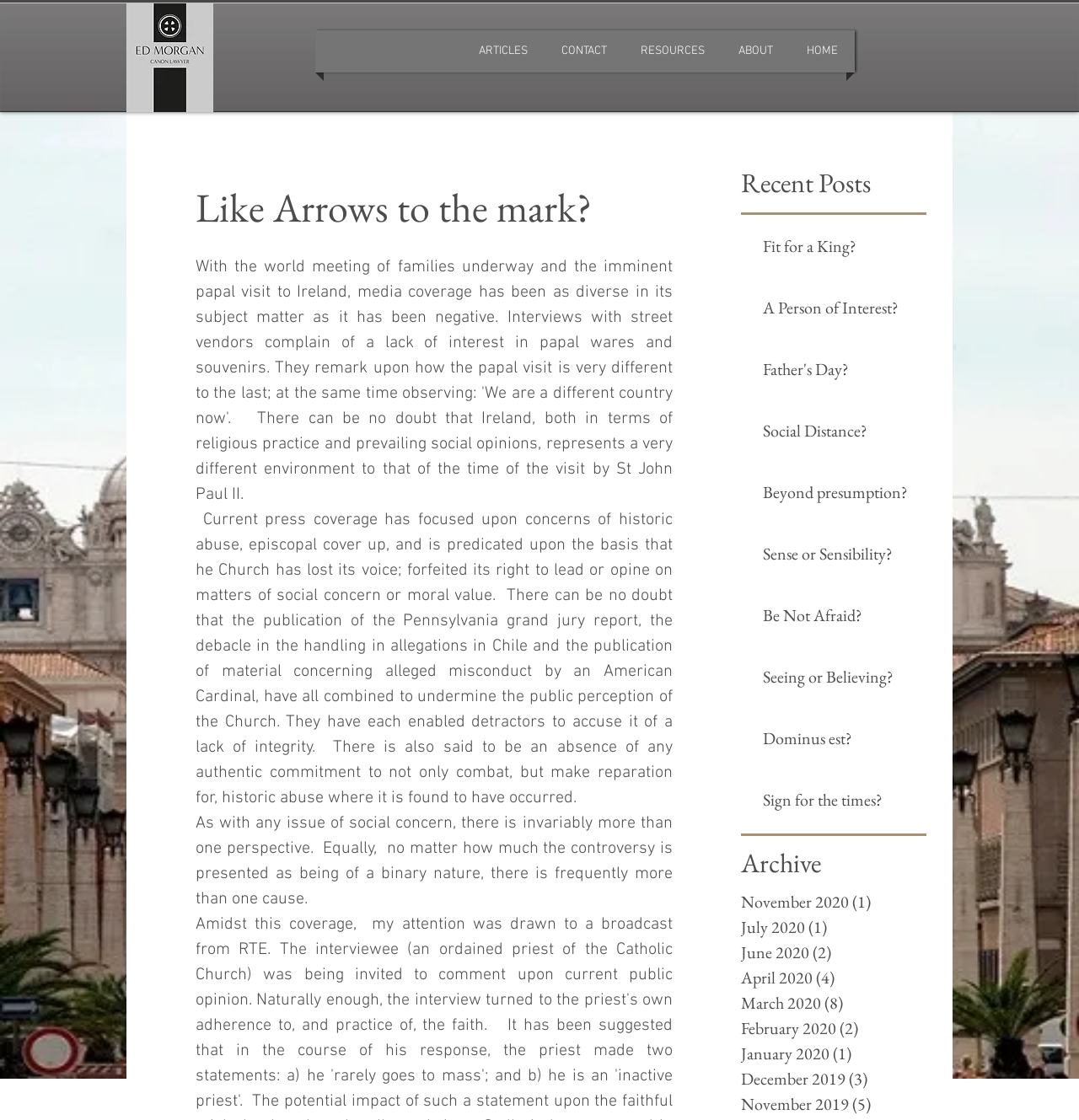What is the title of the first blog post?
Using the visual information, answer the question in a single word or phrase.

This is the title of your first post